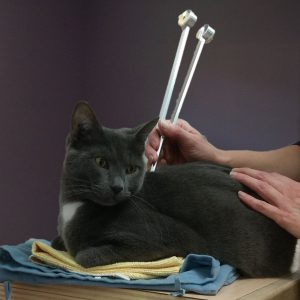Provide a comprehensive description of the image.

The image features a serene gray cat comfortably resting on a soft cloth, positioned on a wooden surface. The cat, with its striking green eyes, is calmly enjoying a health and wellness treatment, indicated by the presence of metallic tuning forks poised above its body. A pair of hands gently rests on the cat’s back, suggesting a soothing session, possibly related to sound therapy or energy healing. The contrasting colors of the various cloths—yellow and blue—add a touch of warmth to the otherwise neutral backdrop. This scene captures the intersection of animal care and holistic health practices, emphasizing a tranquil environment where pets are nurtured and treated with compassion.